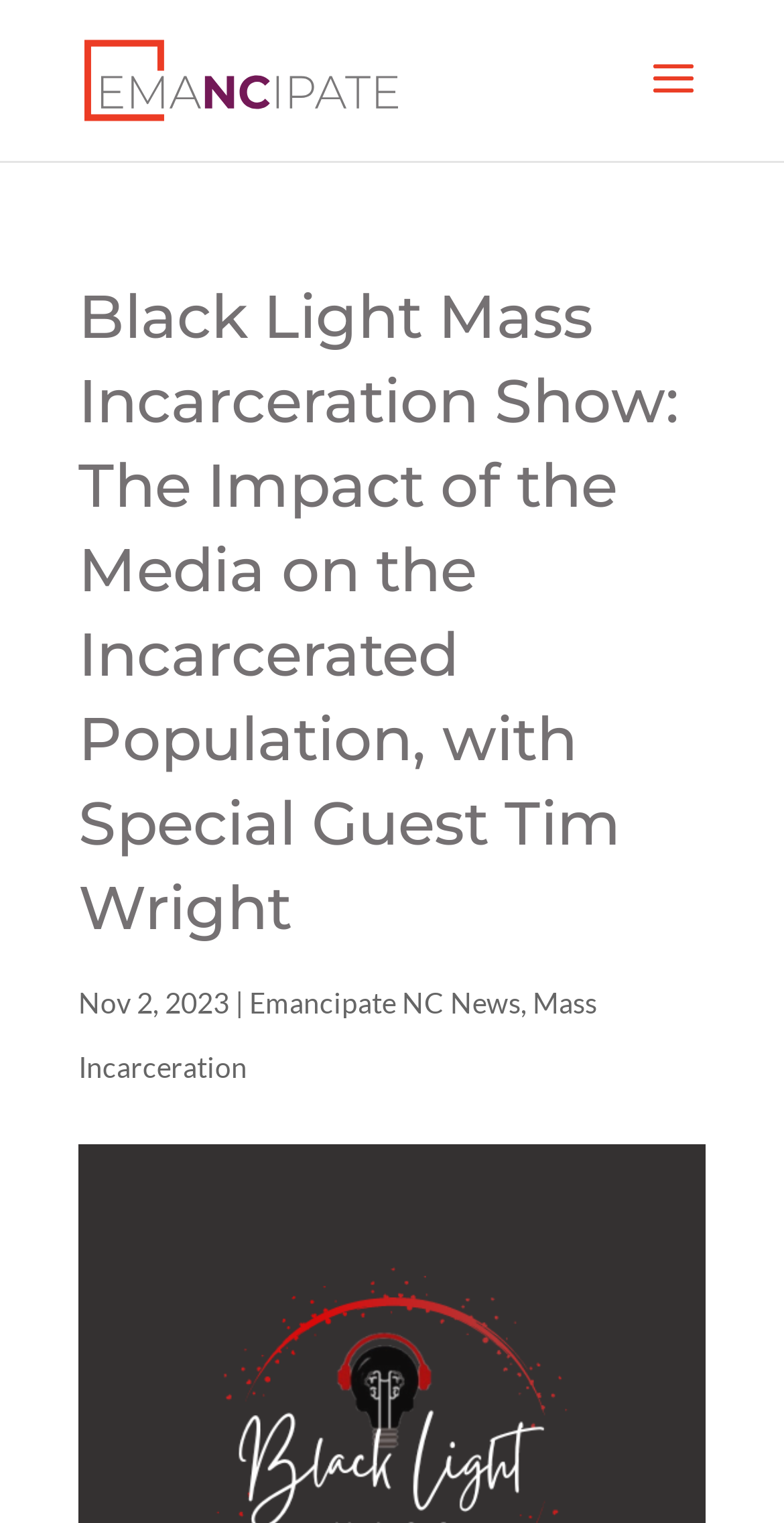Who is the special guest of the podcast?
Answer the question with a single word or phrase, referring to the image.

Tim Wright